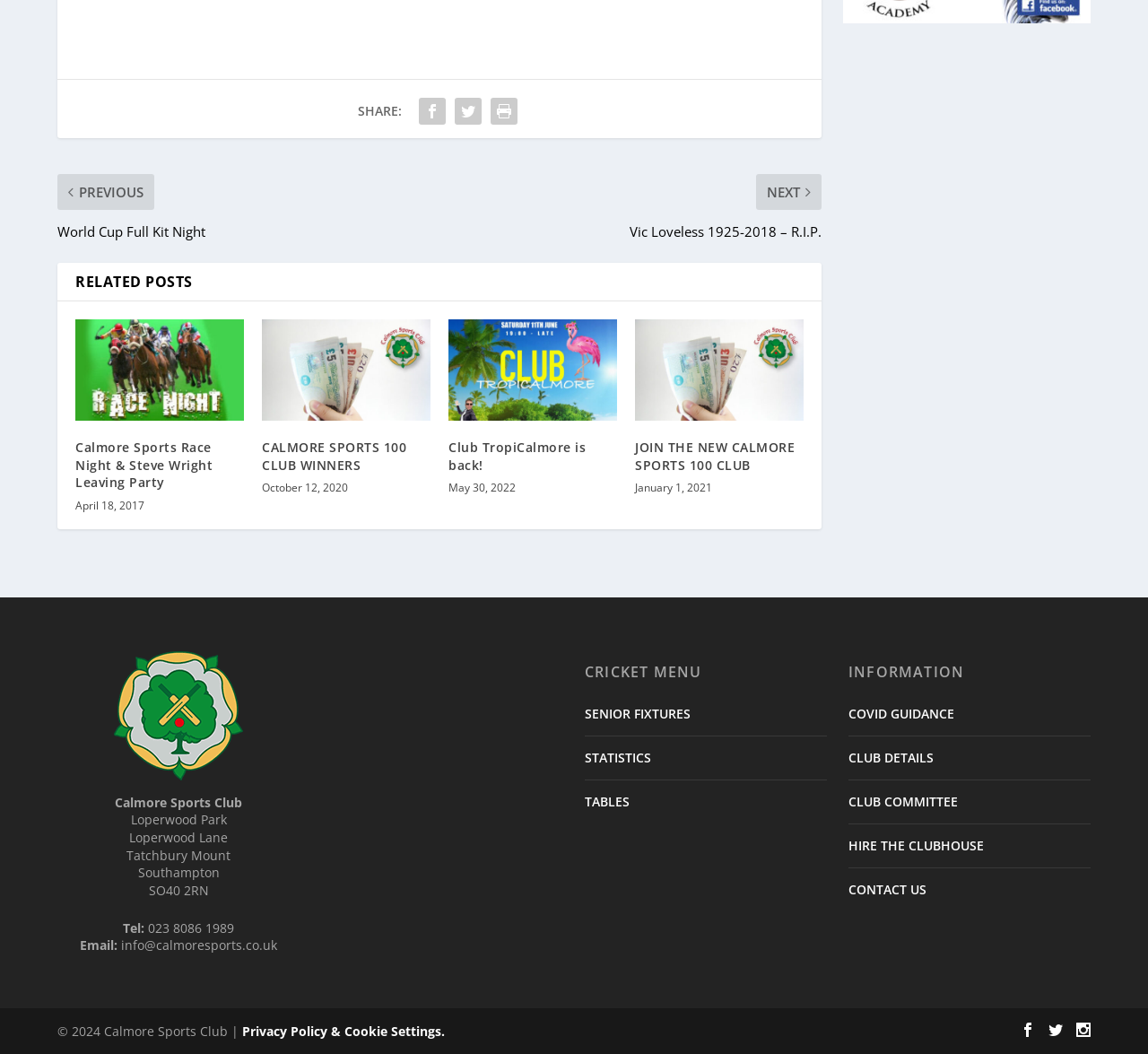Find and specify the bounding box coordinates that correspond to the clickable region for the instruction: "View the senior fixtures".

[0.509, 0.673, 0.602, 0.69]